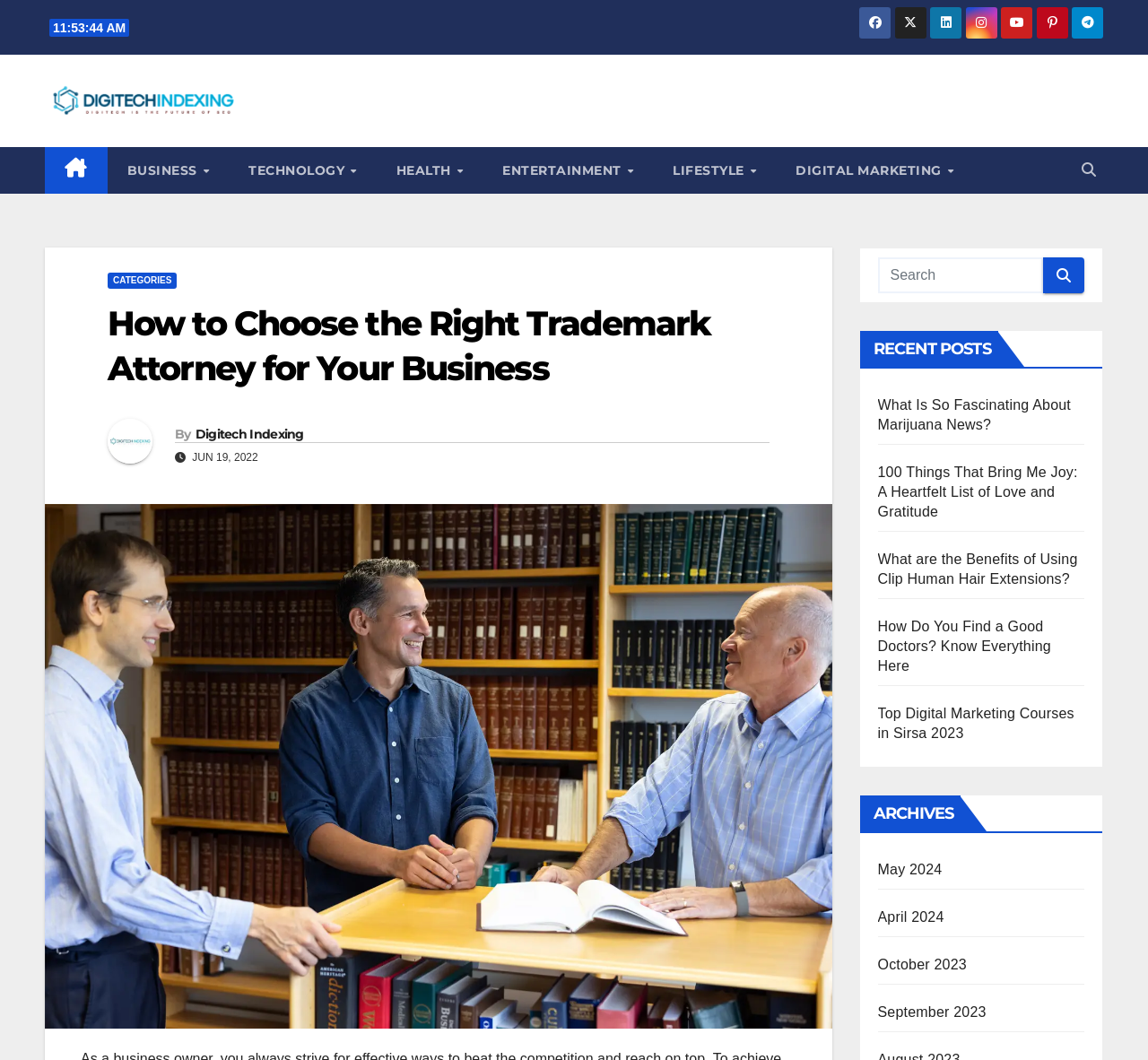Can you determine the bounding box coordinates of the area that needs to be clicked to fulfill the following instruction: "Go to the home page"?

None